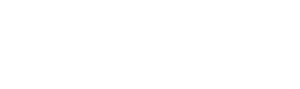Answer this question using a single word or a brief phrase:
What is the purpose of the article?

Guiding brokers